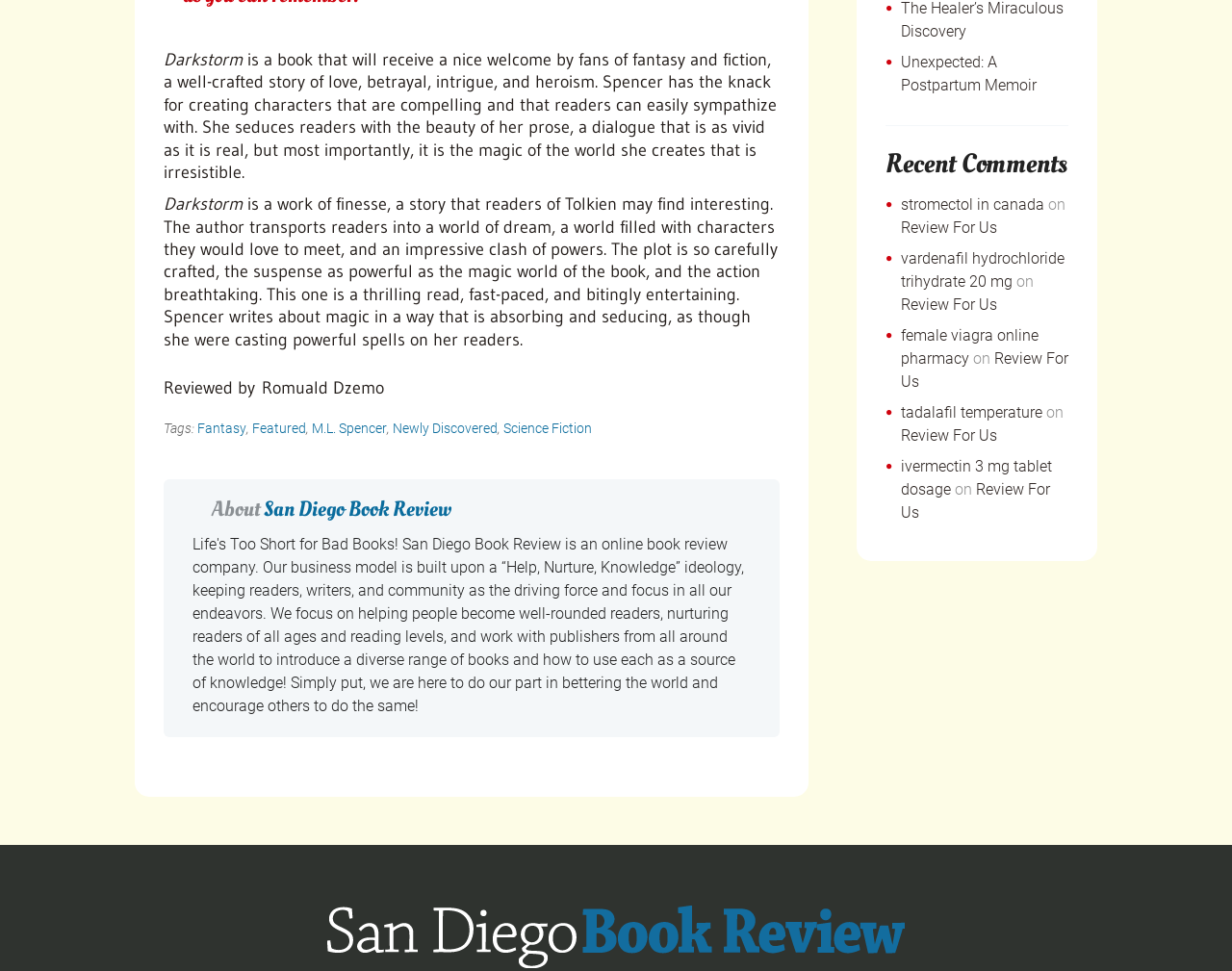Identify the bounding box coordinates for the UI element that matches this description: "Review For Us".

[0.731, 0.36, 0.867, 0.403]